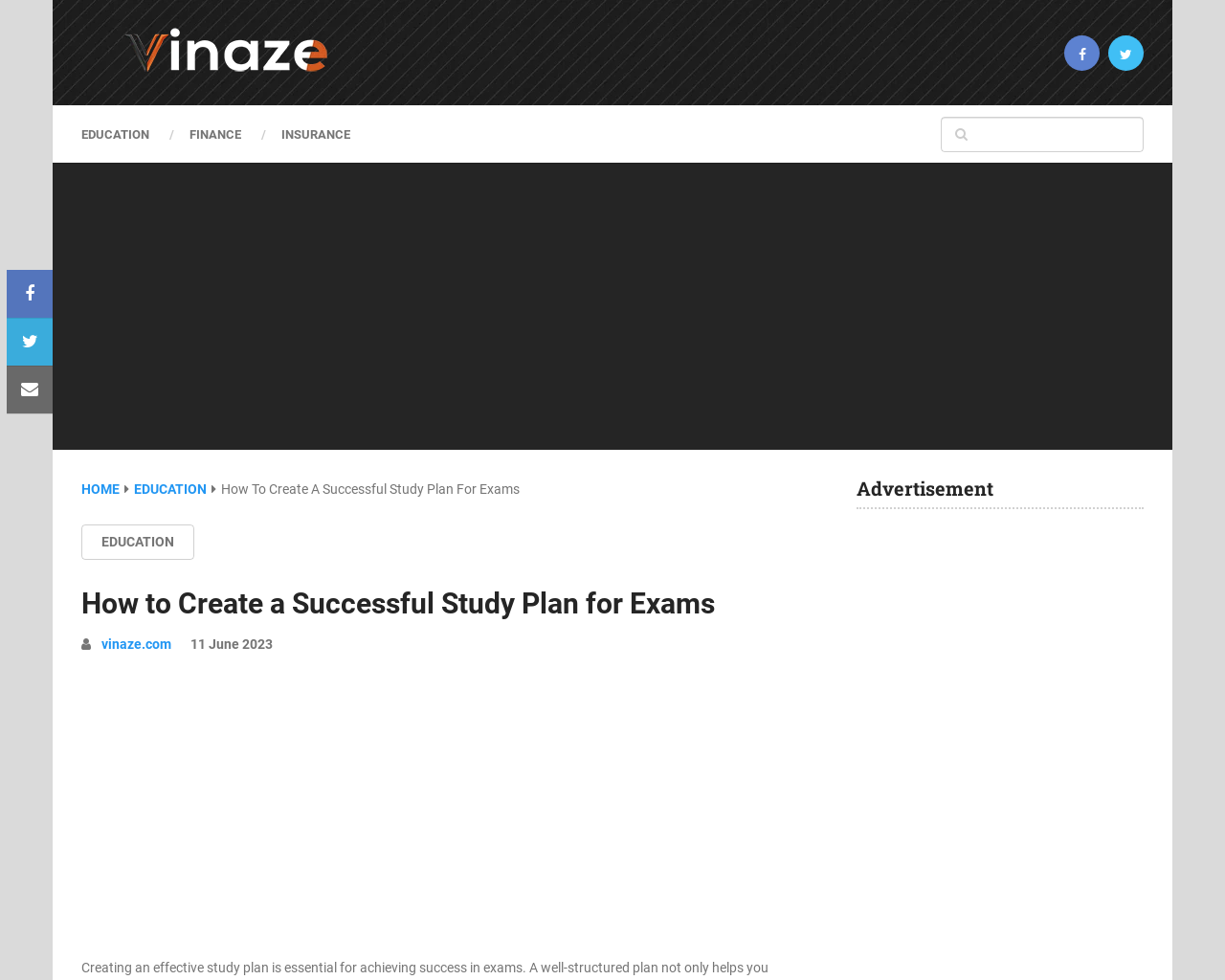Find the main header of the webpage and produce its text content.

How to Create a Successful Study Plan for Exams